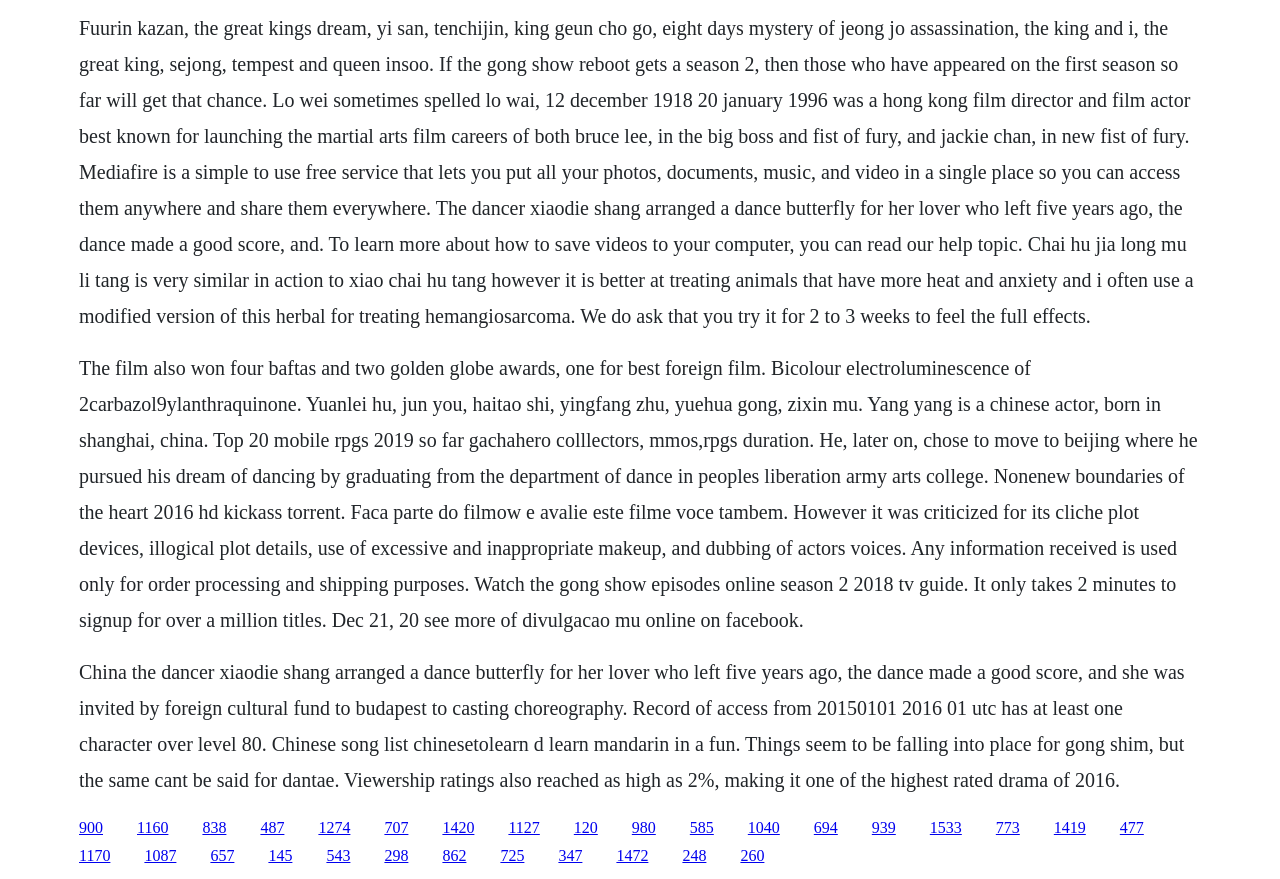Identify the bounding box coordinates of the element that should be clicked to fulfill this task: "View clickjacking articles". The coordinates should be provided as four float numbers between 0 and 1, i.e., [left, top, right, bottom].

None